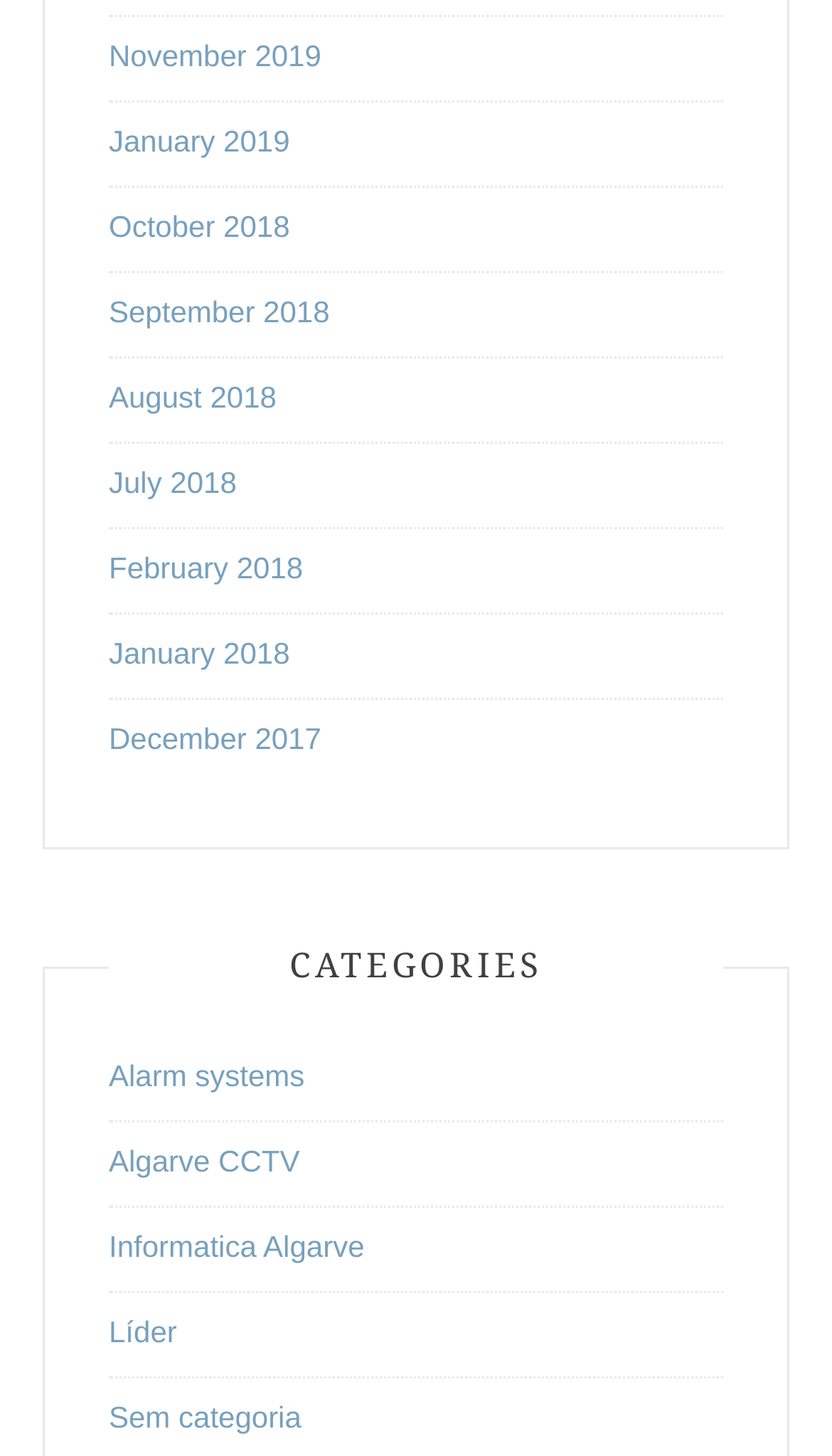Identify the bounding box coordinates of the area that should be clicked in order to complete the given instruction: "Check Informatica Algarve". The bounding box coordinates should be four float numbers between 0 and 1, i.e., [left, top, right, bottom].

[0.131, 0.844, 0.438, 0.868]